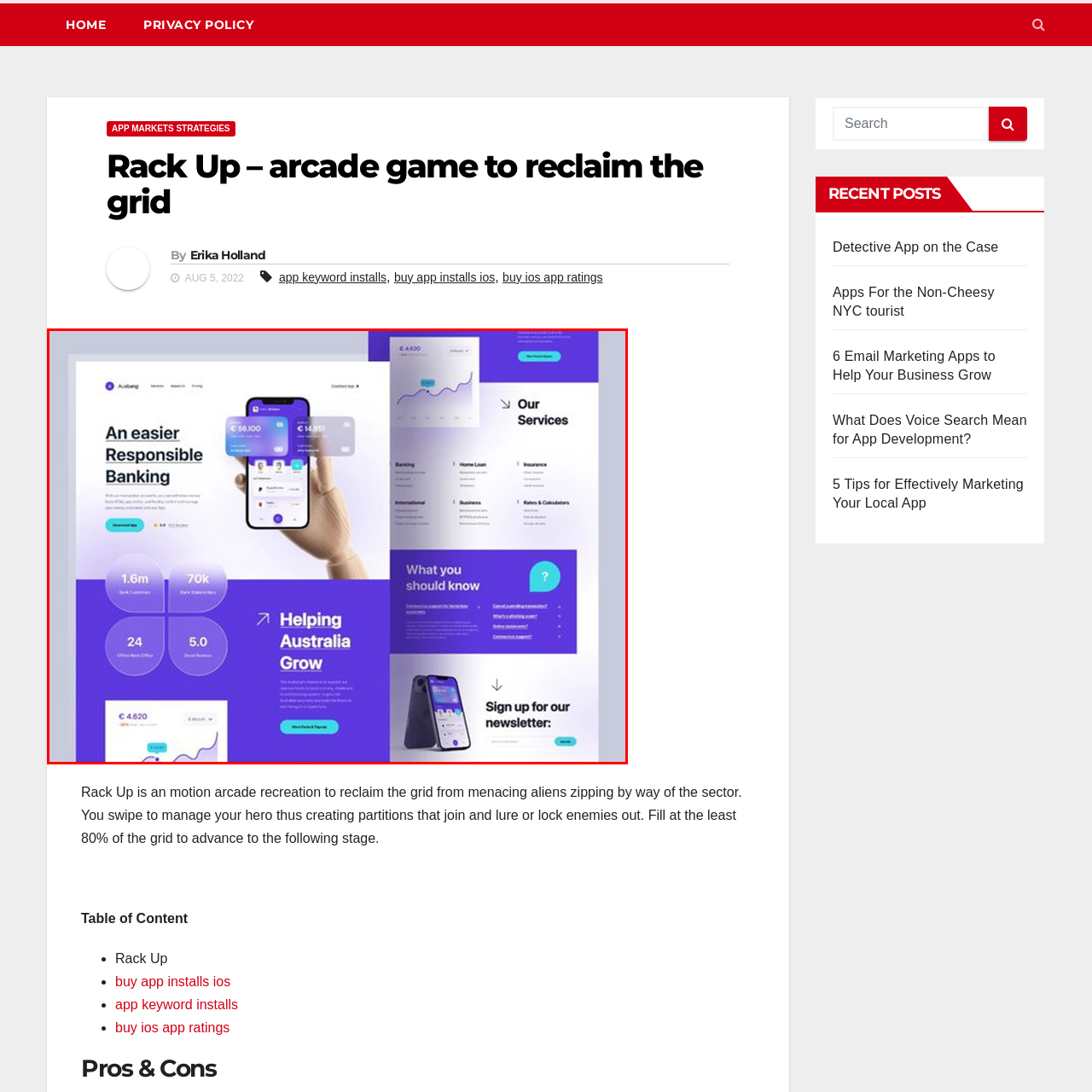Focus on the section encased in the red border, What is the number of customers of Austang? Give your response as a single word or phrase.

1.6 million